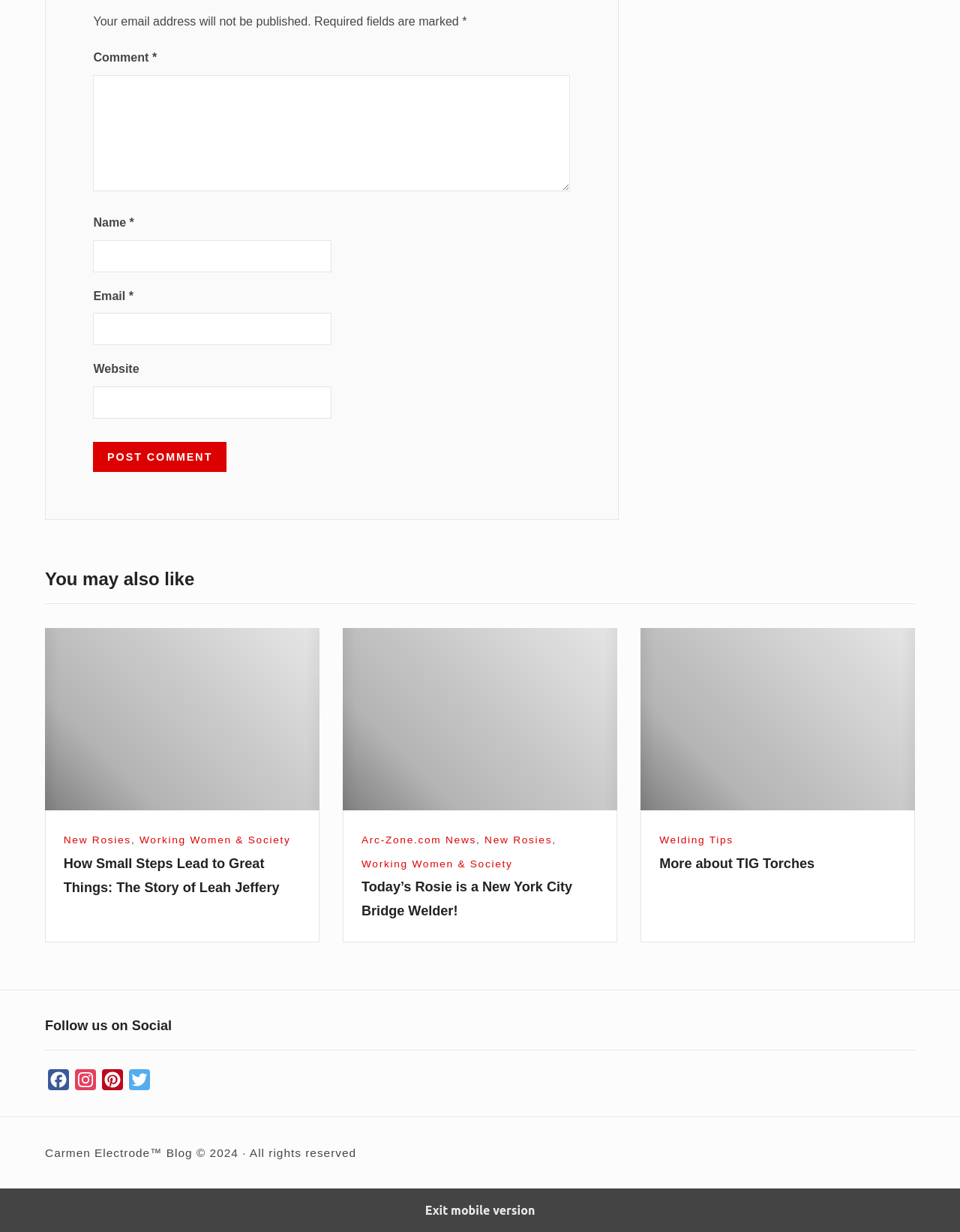How many social media platforms are listed in the footer?
Look at the image and construct a detailed response to the question.

In the footer section, I found links to Facebook, Instagram, Pinterest, and Twitter, each accompanied by an image. This indicates that the website has a presence on four social media platforms.